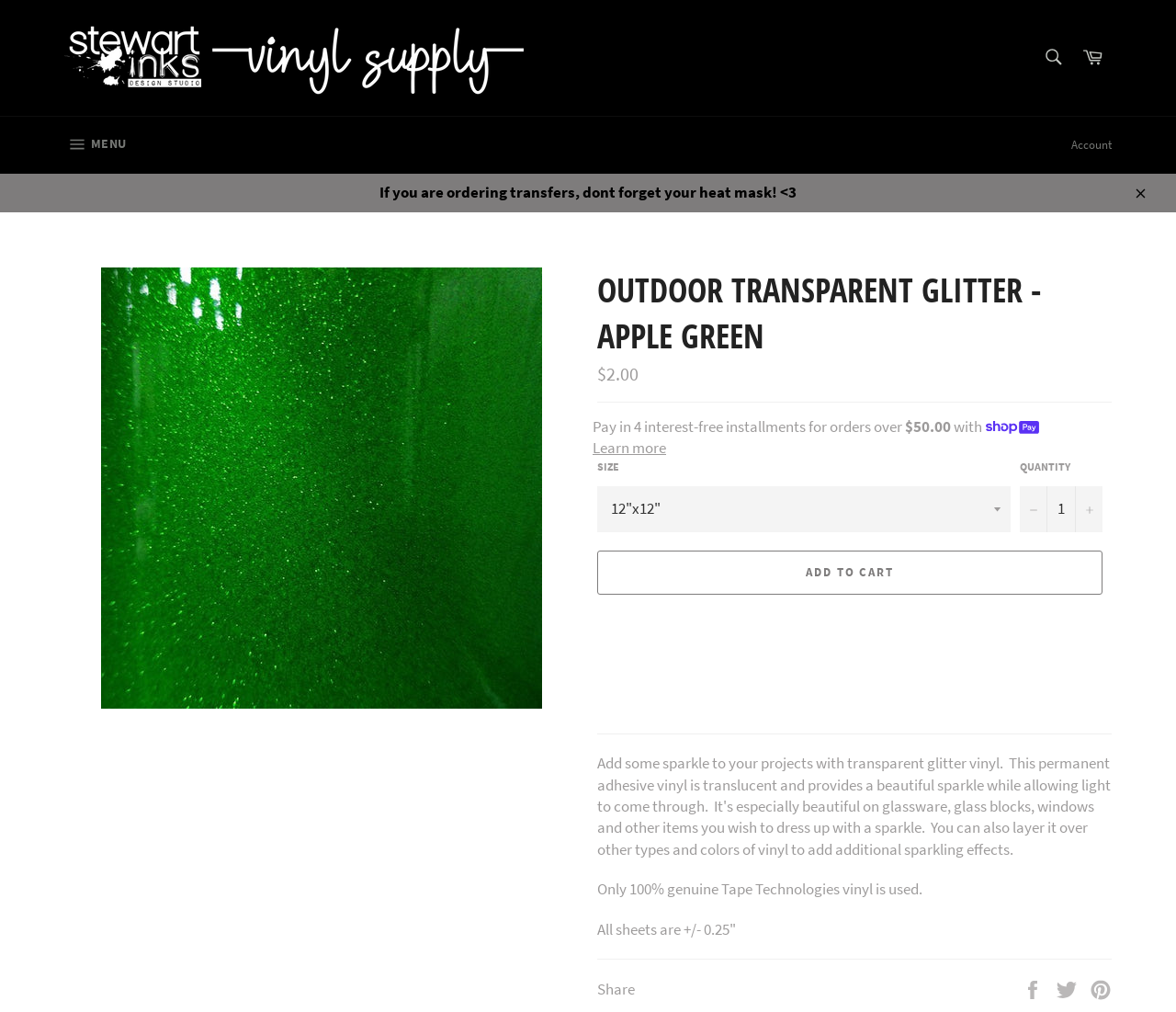What is the brand of vinyl used in the product?
Please give a detailed and thorough answer to the question, covering all relevant points.

I found the answer by reading the static text element with the text 'Only 100% genuine Tape Technologies vinyl is used.', which indicates that the brand of vinyl used in the product is Tape Technologies.